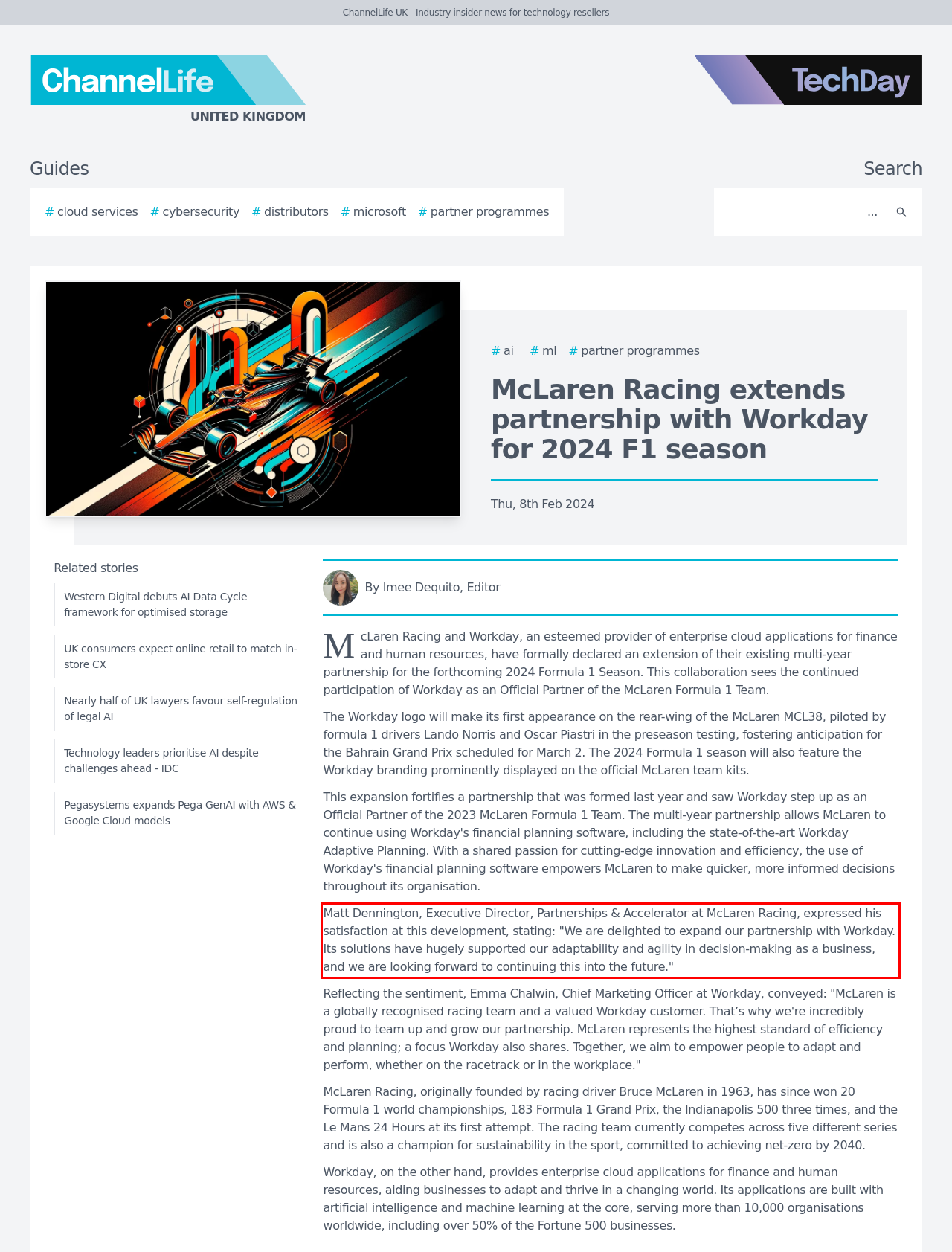Please use OCR to extract the text content from the red bounding box in the provided webpage screenshot.

Matt Dennington, Executive Director, Partnerships & Accelerator at McLaren Racing, expressed his satisfaction at this development, stating: "We are delighted to expand our partnership with Workday. Its solutions have hugely supported our adaptability and agility in decision-making as a business, and we are looking forward to continuing this into the future."